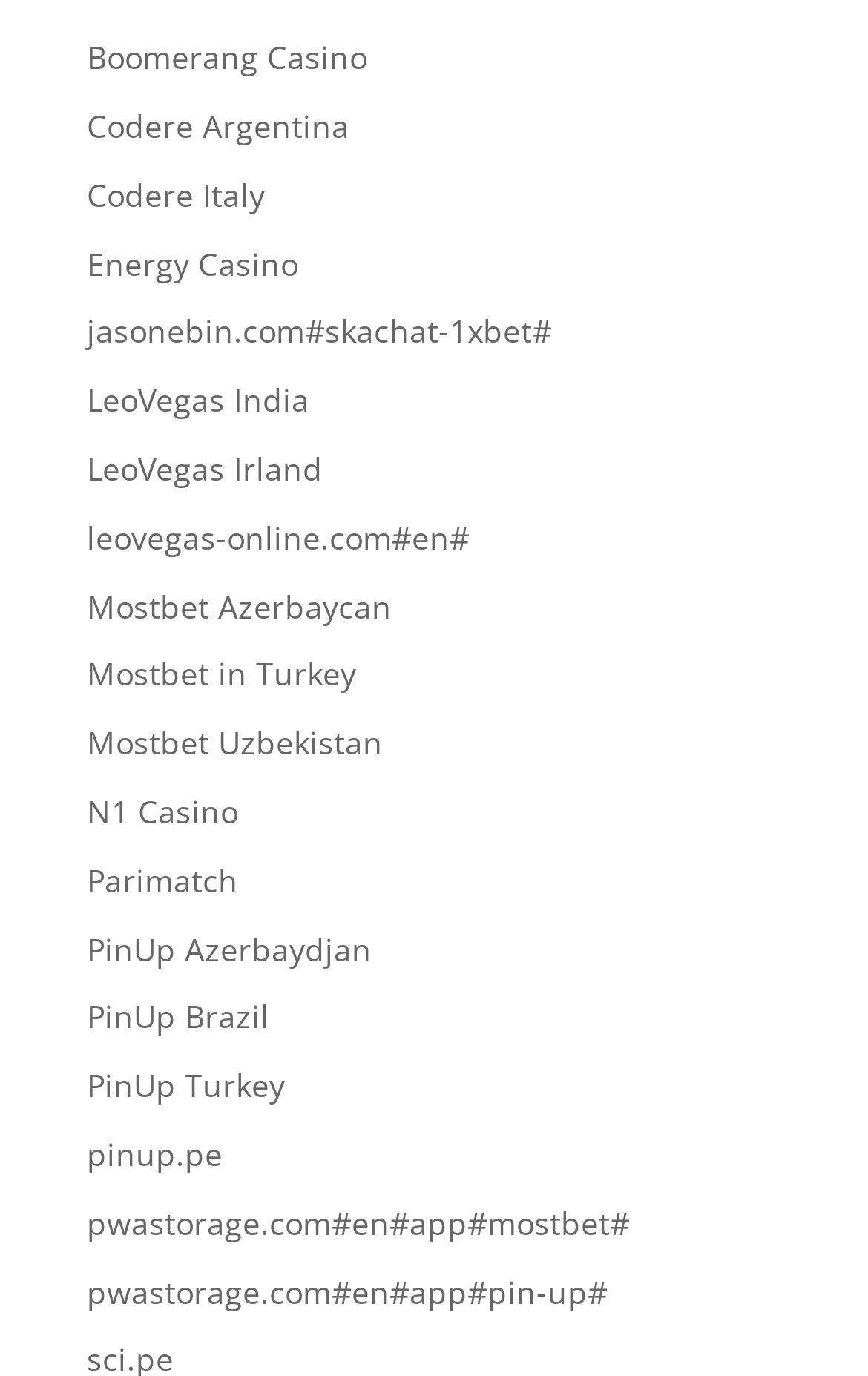Reply to the question with a brief word or phrase: What is the first casino listed?

Boomerang Casino